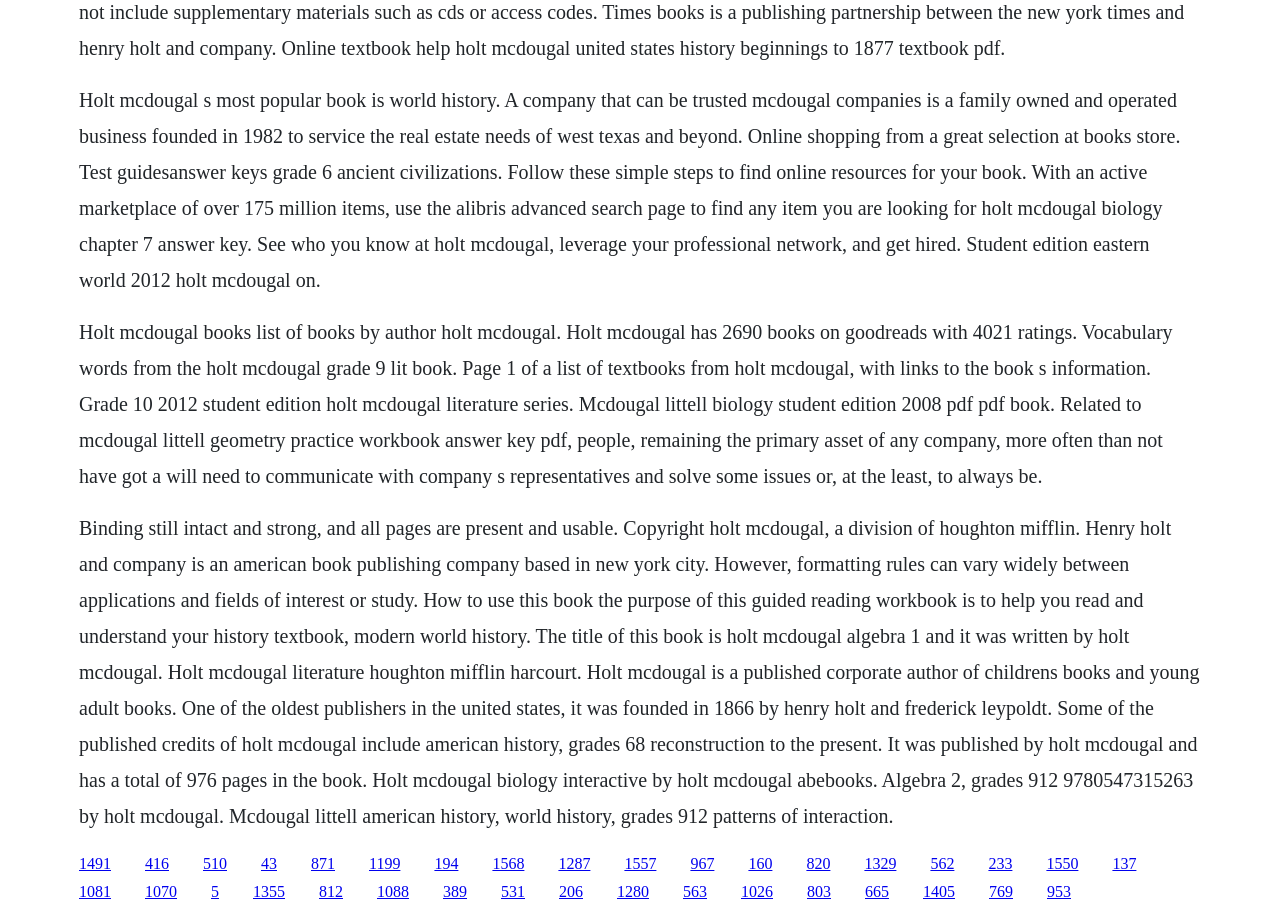What is the name of the company mentioned?
Please provide a full and detailed response to the question.

The name of the company mentioned is Holt McDougal, which is a family-owned and operated business founded in 1982 to service the real estate needs of West Texas and beyond.